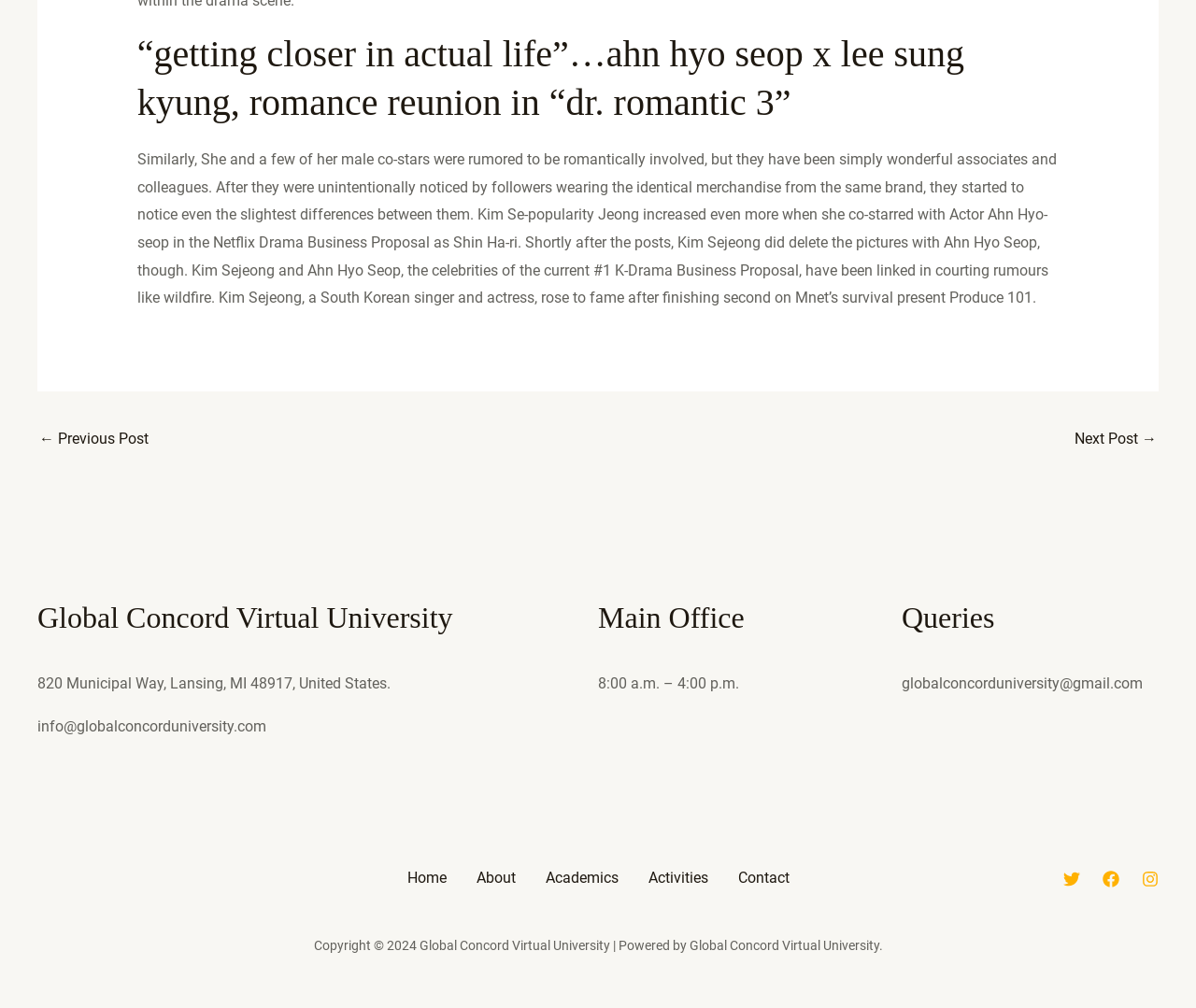What is the email address of the Global Concord Virtual University?
Answer the question with a detailed and thorough explanation.

The footer section of the webpage contains the email address of the Global Concord Virtual University, which is info@globalconcorduniversity.com.